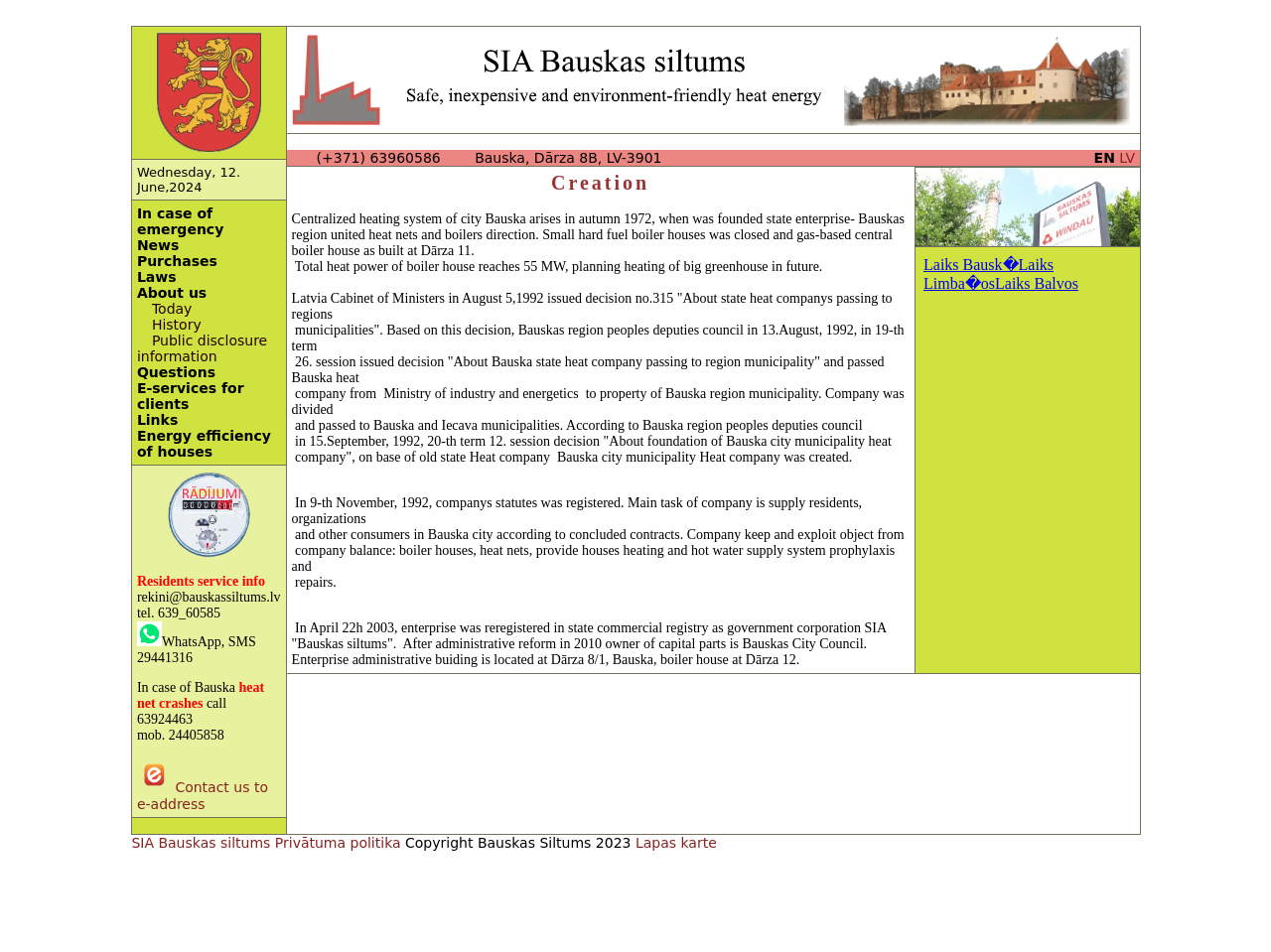Could you locate the bounding box coordinates for the section that should be clicked to accomplish this task: "Check energy efficiency of houses".

[0.108, 0.449, 0.213, 0.483]